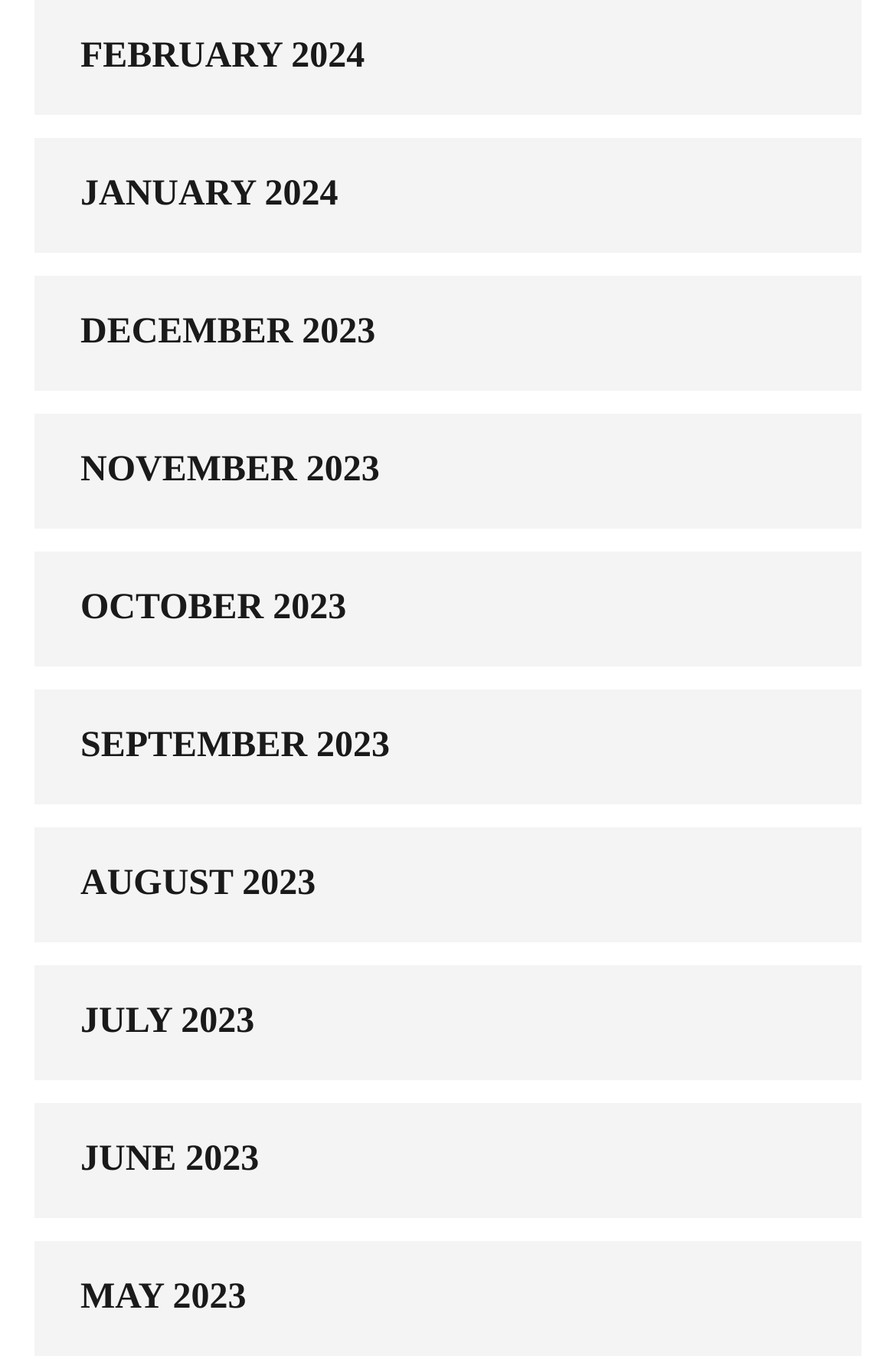Specify the bounding box coordinates for the region that must be clicked to perform the given instruction: "go to December 2023".

[0.038, 0.203, 0.962, 0.287]